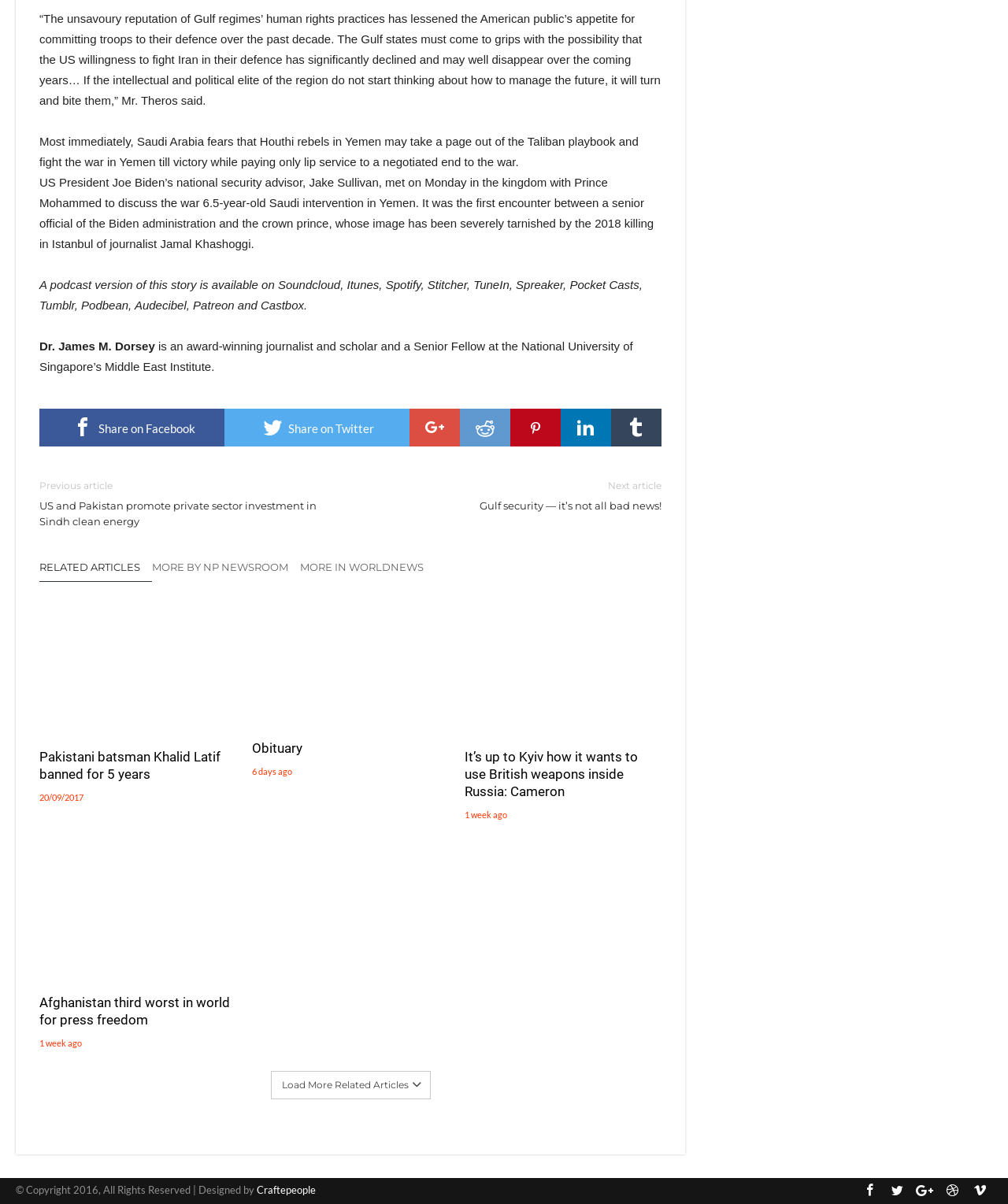Given the element description: "Share on Pinterest", predict the bounding box coordinates of the UI element it refers to, using four float numbers between 0 and 1, i.e., [left, top, right, bottom].

[0.506, 0.339, 0.556, 0.371]